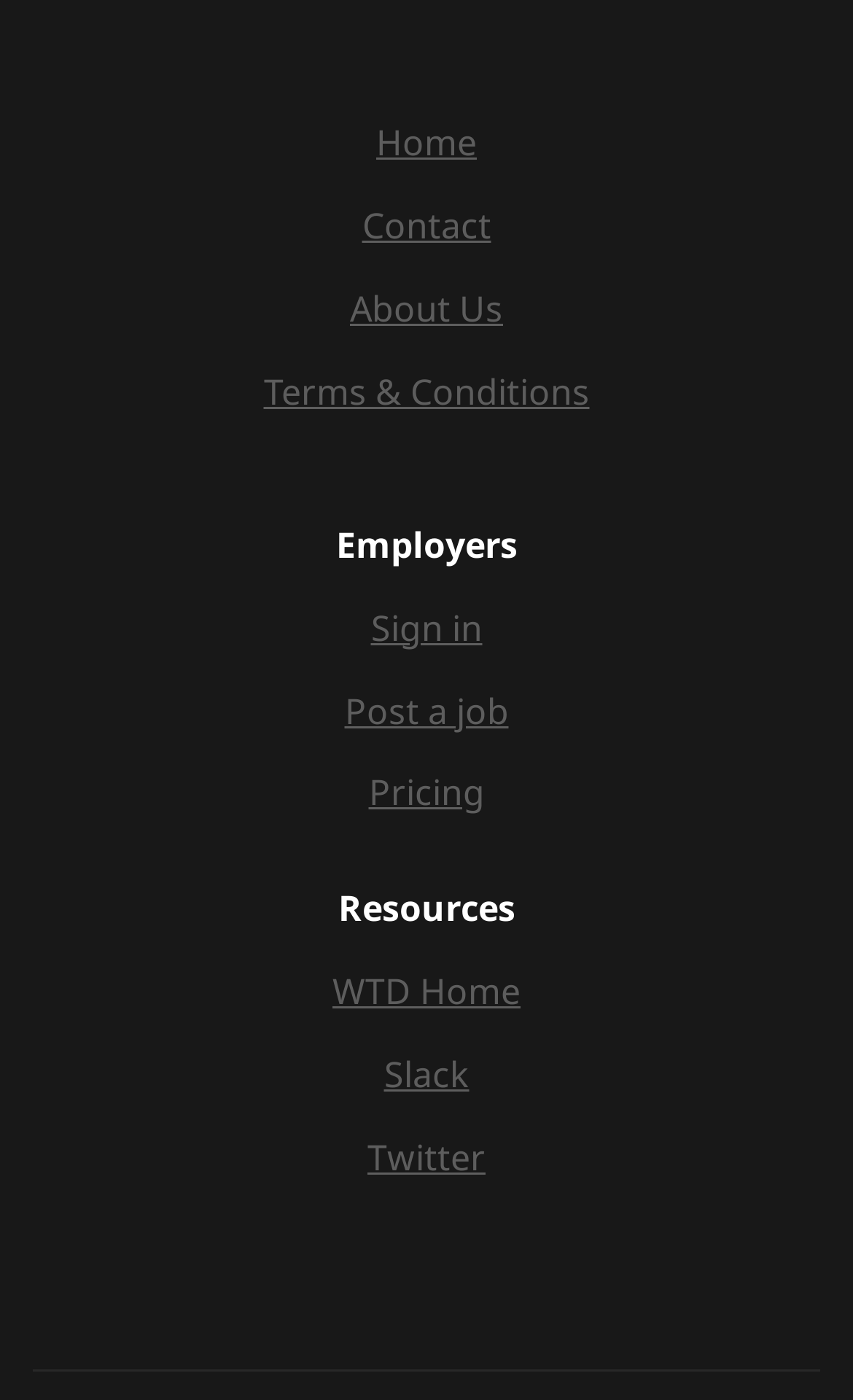What is the last link on the top right?
Carefully analyze the image and provide a thorough answer to the question.

By examining the bounding box coordinates, I found that the link 'Pricing' has the largest x2 value among the top links, which means it is located at the top right of the webpage.